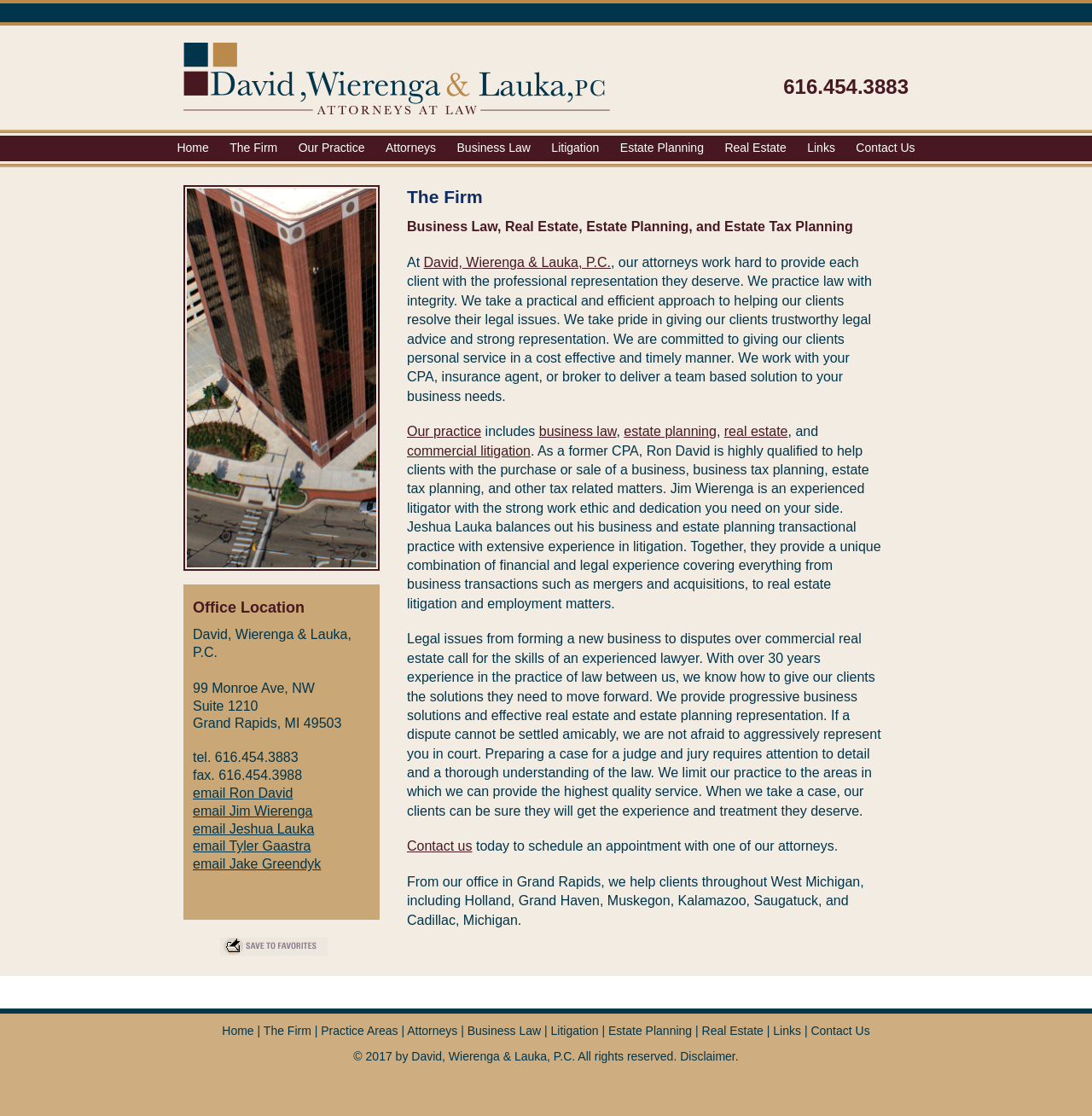Answer the question below with a single word or a brief phrase: 
Who are the attorneys at the firm?

Ron David, Jim Wierenga, Jeshua Lauka, Tyler Gaastra, Jake Greendyk